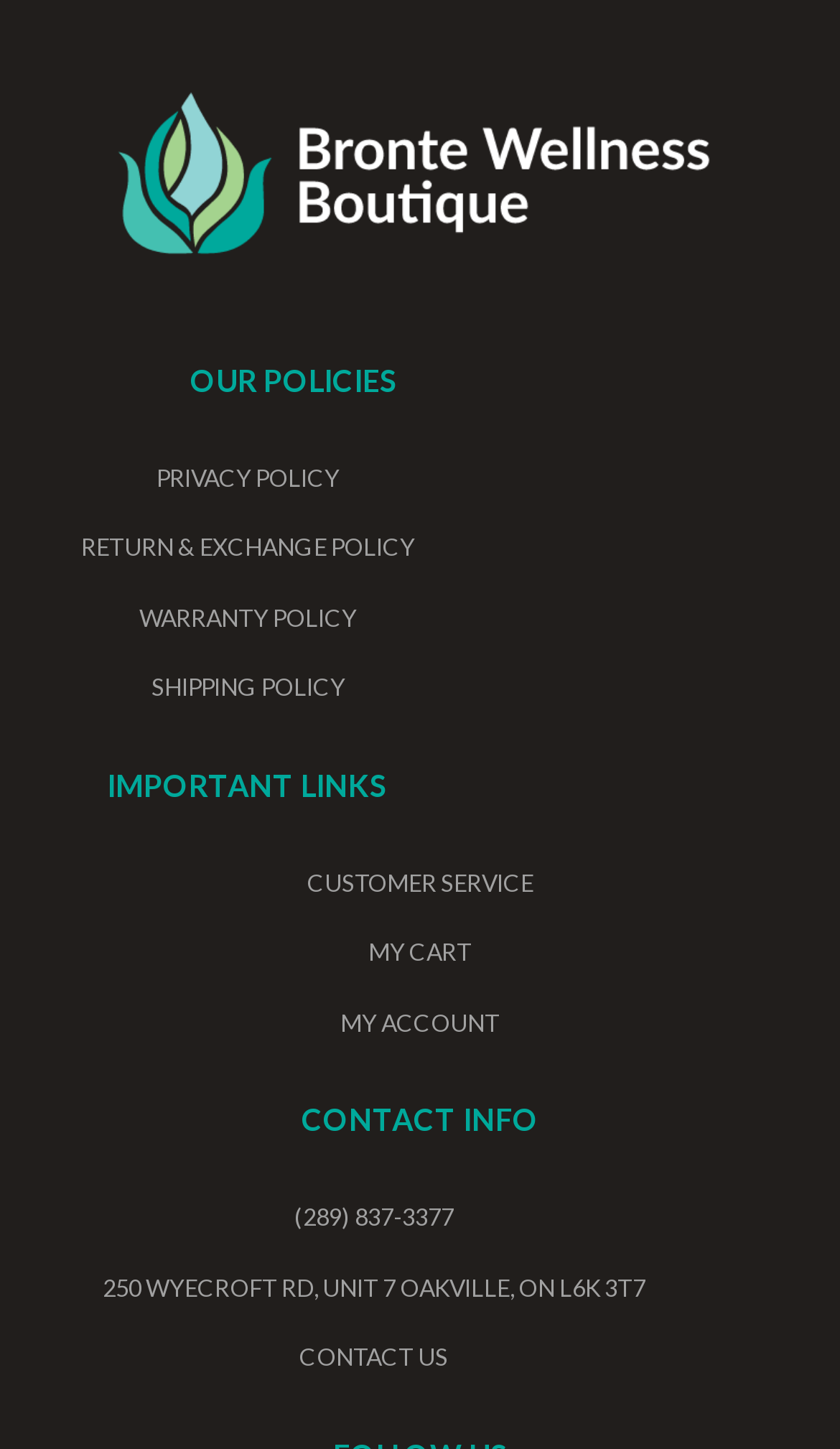Specify the bounding box coordinates (top-left x, top-left y, bottom-right x, bottom-right y) of the UI element in the screenshot that matches this description: Shipping Policy

[0.051, 0.463, 0.54, 0.487]